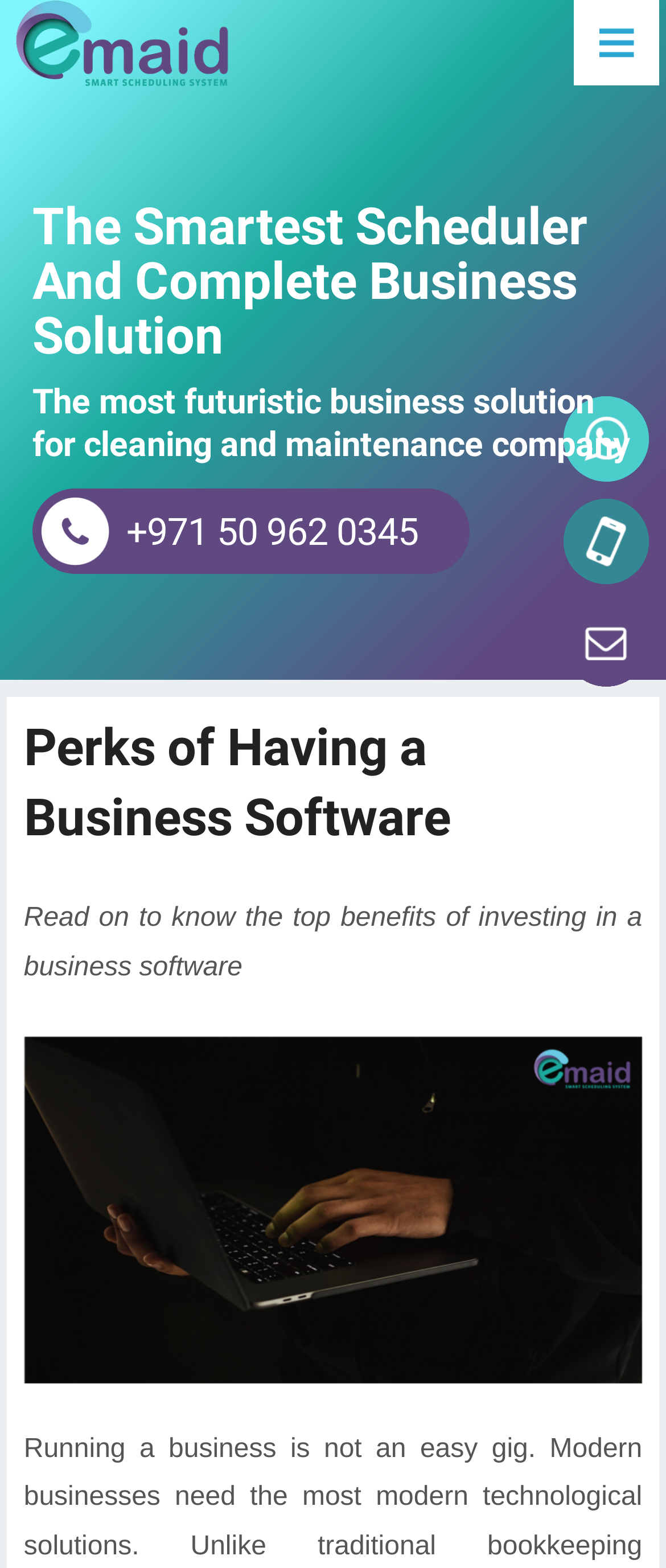Provide a brief response to the question using a single word or phrase: 
What is the image related to?

Business software